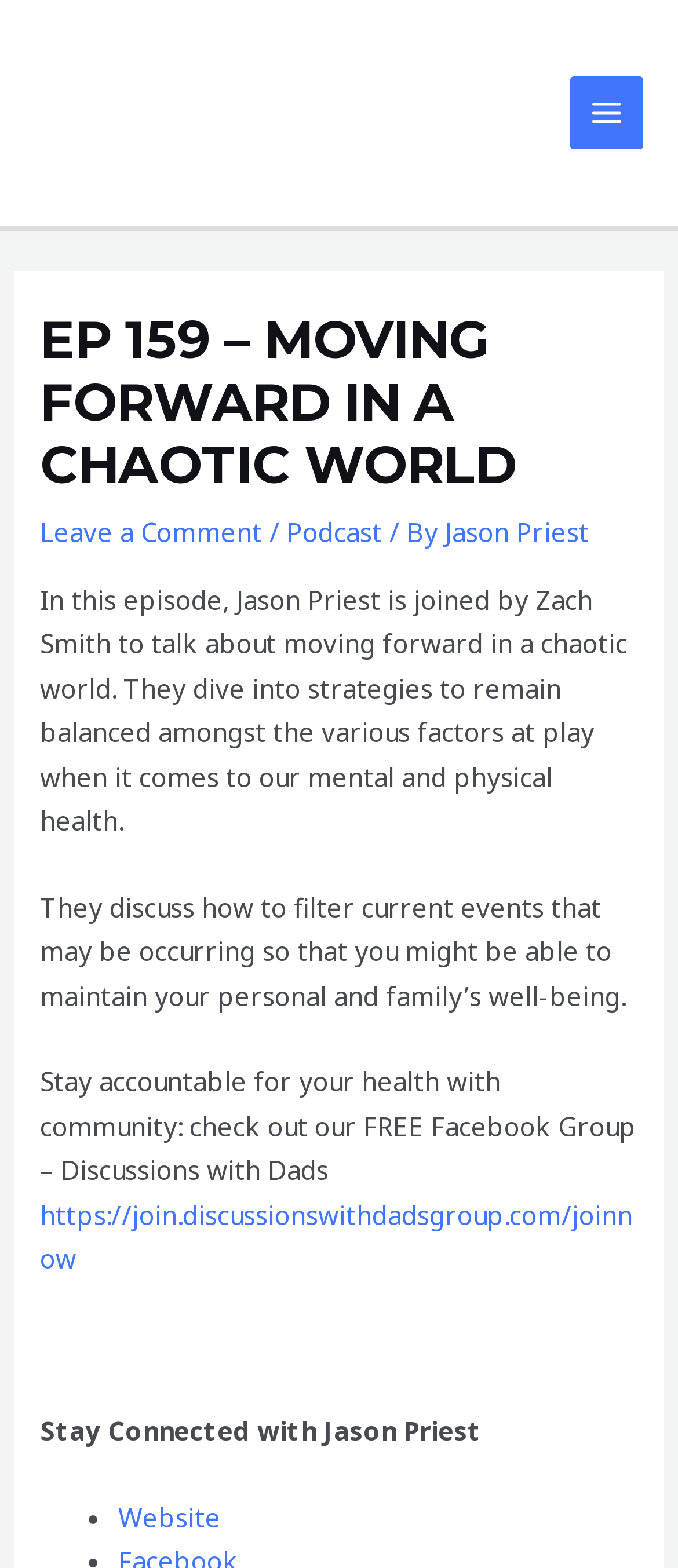Who is the guest in this episode?
Look at the screenshot and provide an in-depth answer.

The guest in this episode can be found in the description of the episode, which states 'Jason Priest is joined by Zach Smith to talk about moving forward in a chaotic world'.